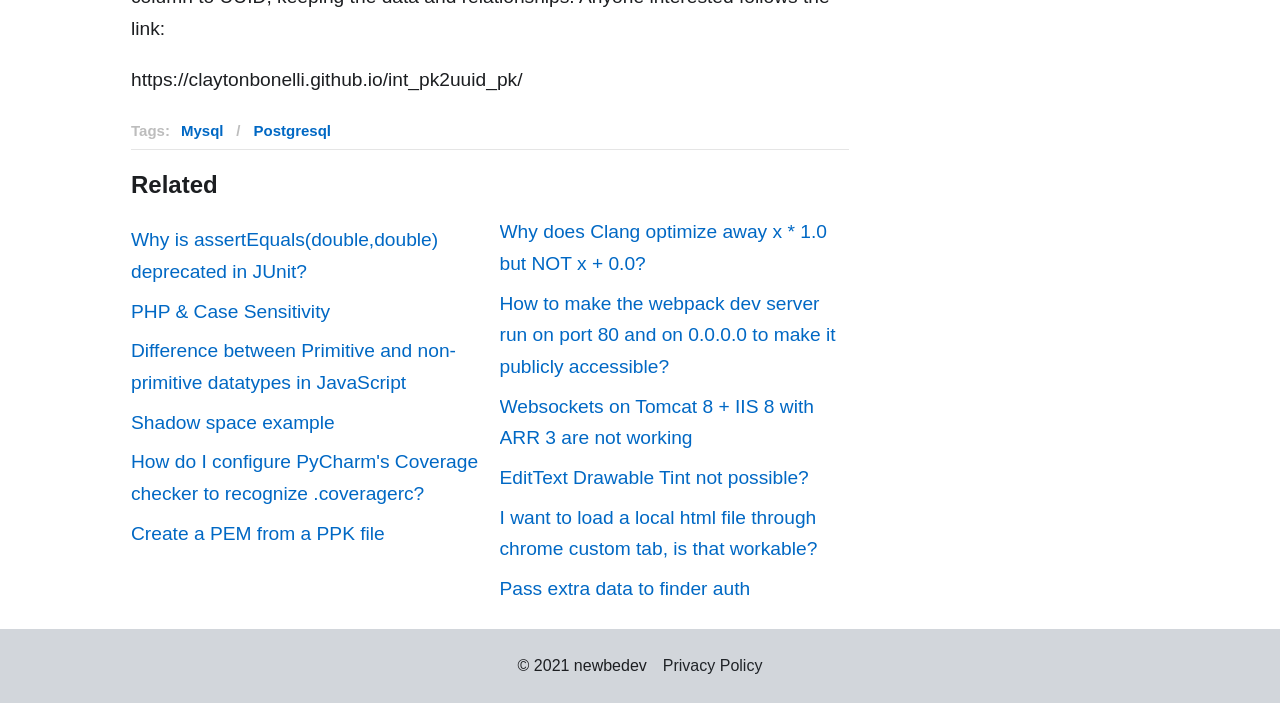Please identify the bounding box coordinates of the element that needs to be clicked to execute the following command: "Visit Postgresql page". Provide the bounding box using four float numbers between 0 and 1, formatted as [left, top, right, bottom].

[0.198, 0.174, 0.259, 0.198]